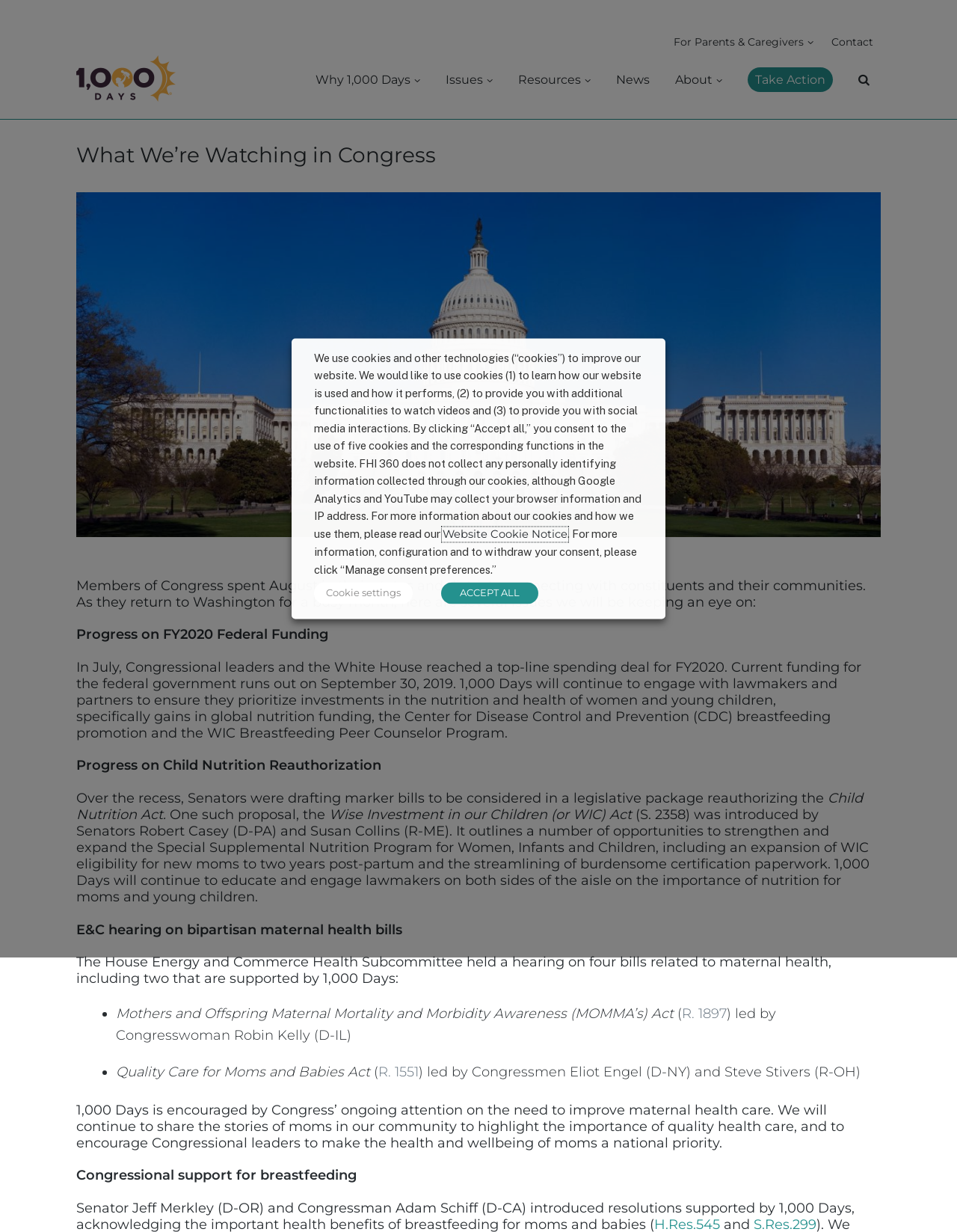Please extract the title of the webpage.

What We’re Watching in Congress